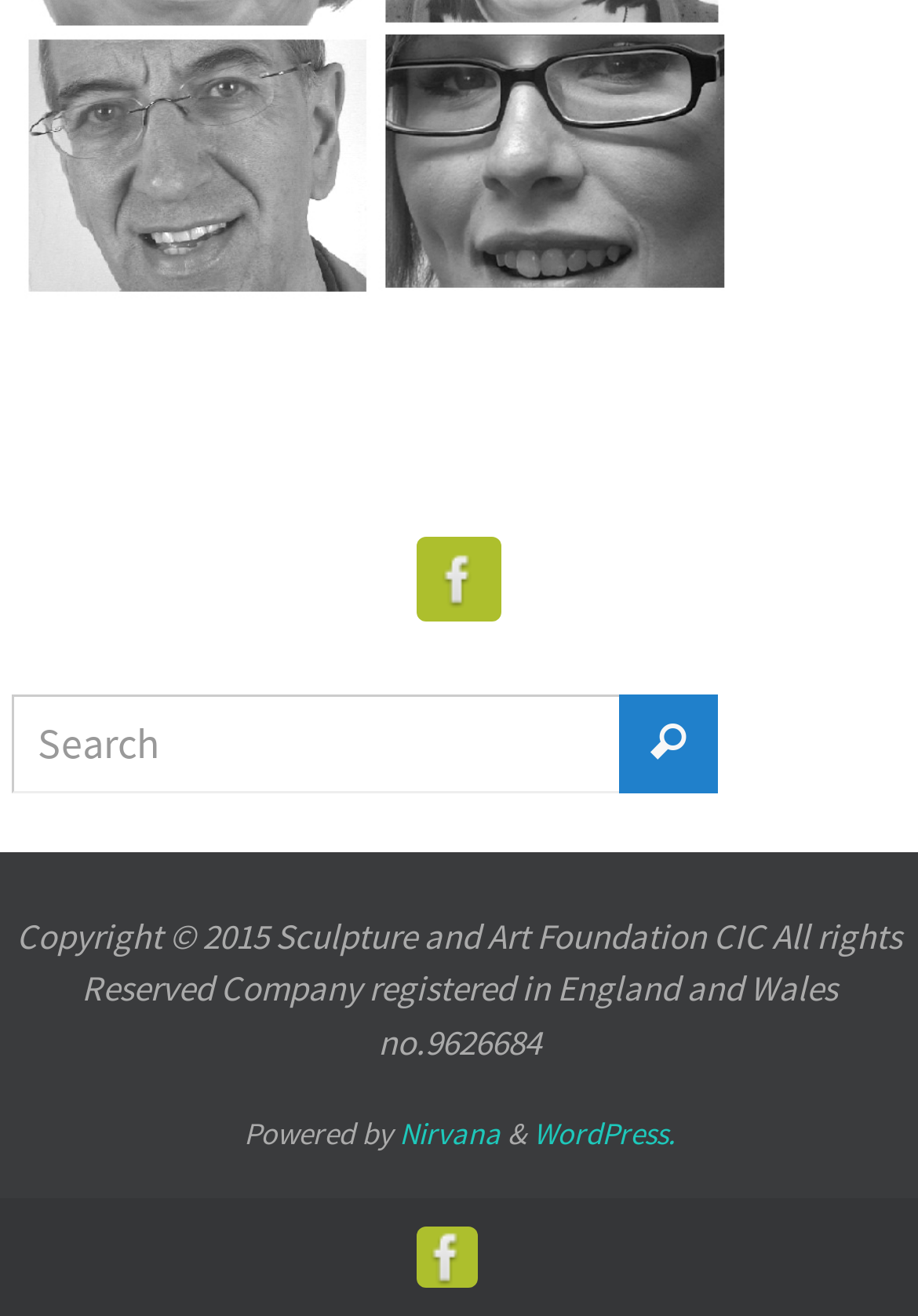Determine the bounding box coordinates for the HTML element described here: "title="https://www.facebook.com/Sculpture-and-Art-Foundation-CIC-158535277517544/"".

[0.454, 0.407, 0.546, 0.473]